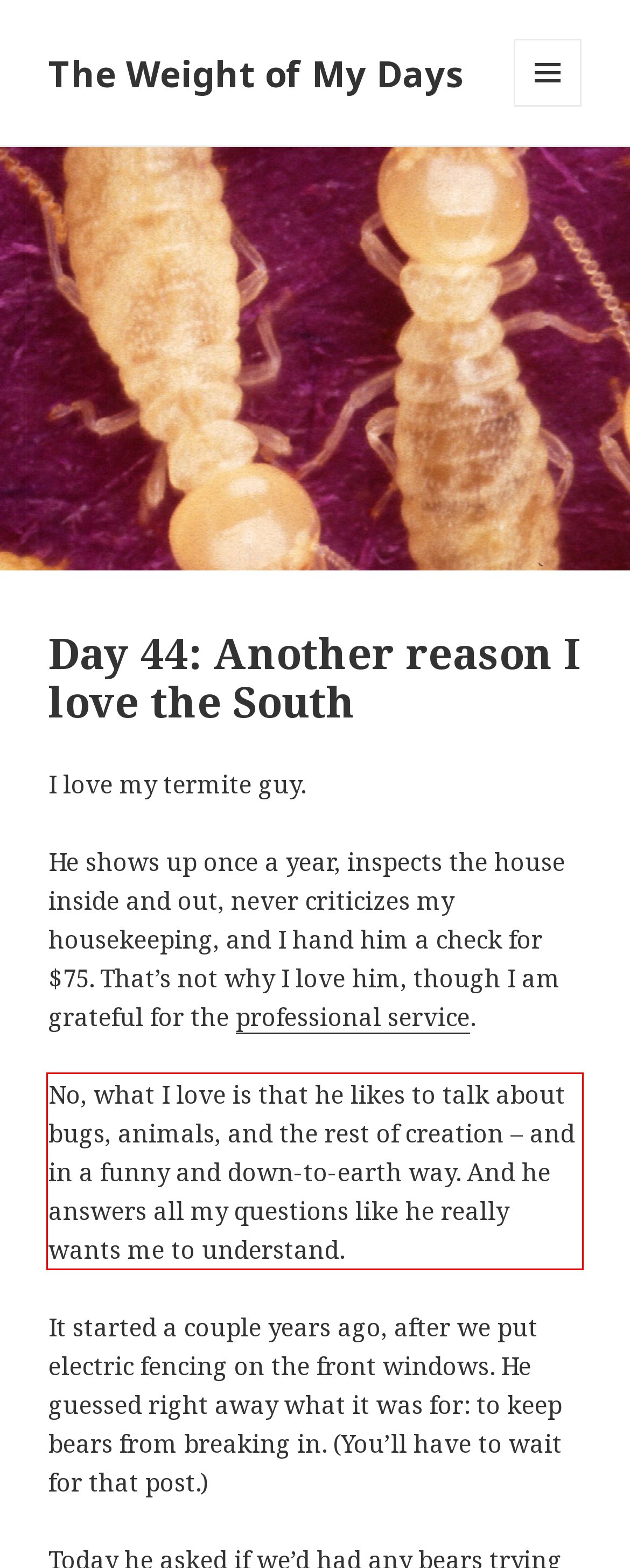Please look at the screenshot provided and find the red bounding box. Extract the text content contained within this bounding box.

No, what I love is that he likes to talk about bugs, animals, and the rest of creation – and in a funny and down-to-earth way. And he answers all my questions like he really wants me to understand.